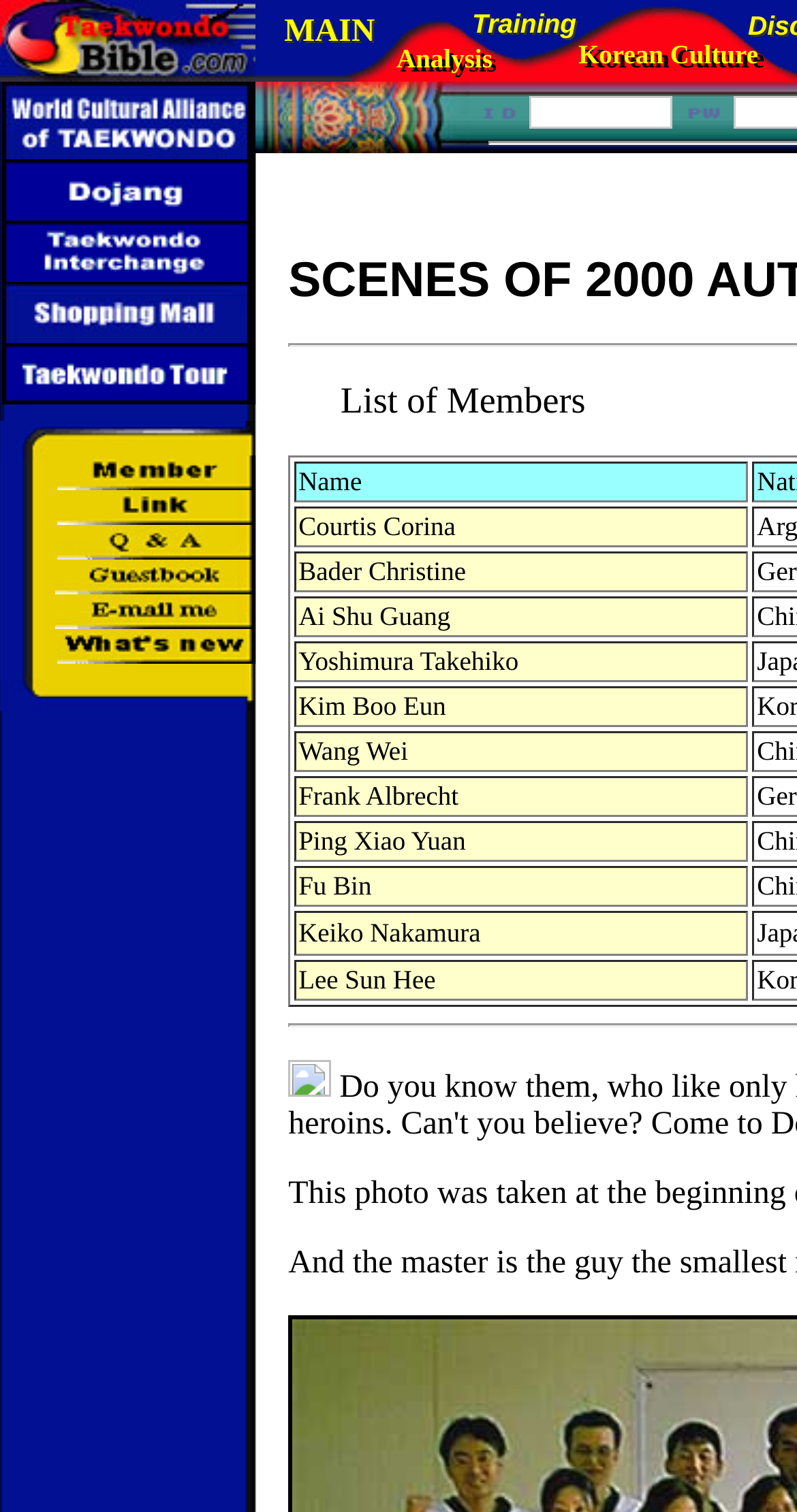What is the main category of the webpage?
Answer the question with a thorough and detailed explanation.

Based on the webpage's structure and content, it appears to be a resource or database related to Taekwondo, with links to different sections such as 'MAIN', 'Training', 'Analysis', and 'Korean Culture'.